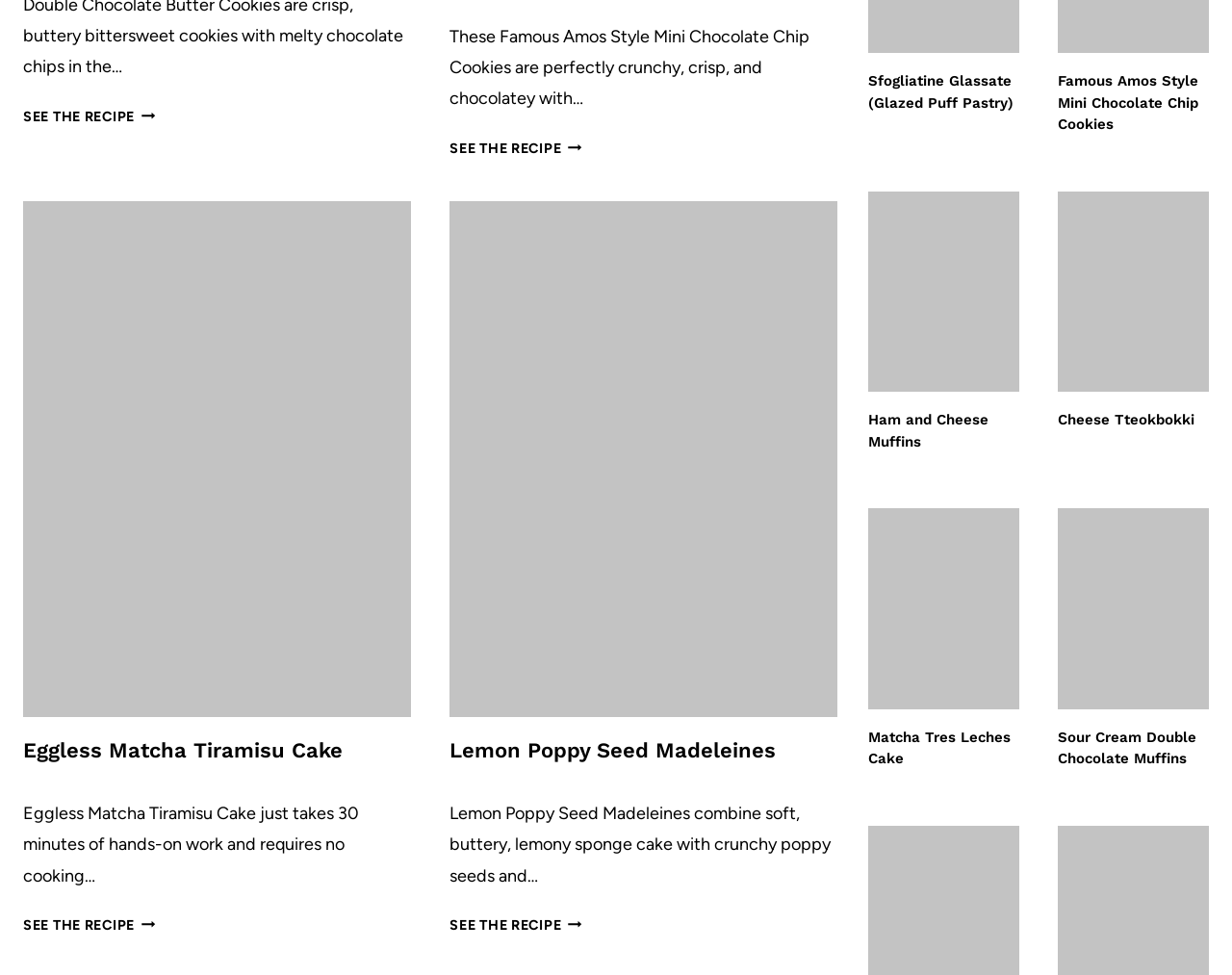Determine the bounding box coordinates of the clickable region to follow the instruction: "Learn about Sfogliatine Glassate".

[0.705, 0.074, 0.823, 0.114]